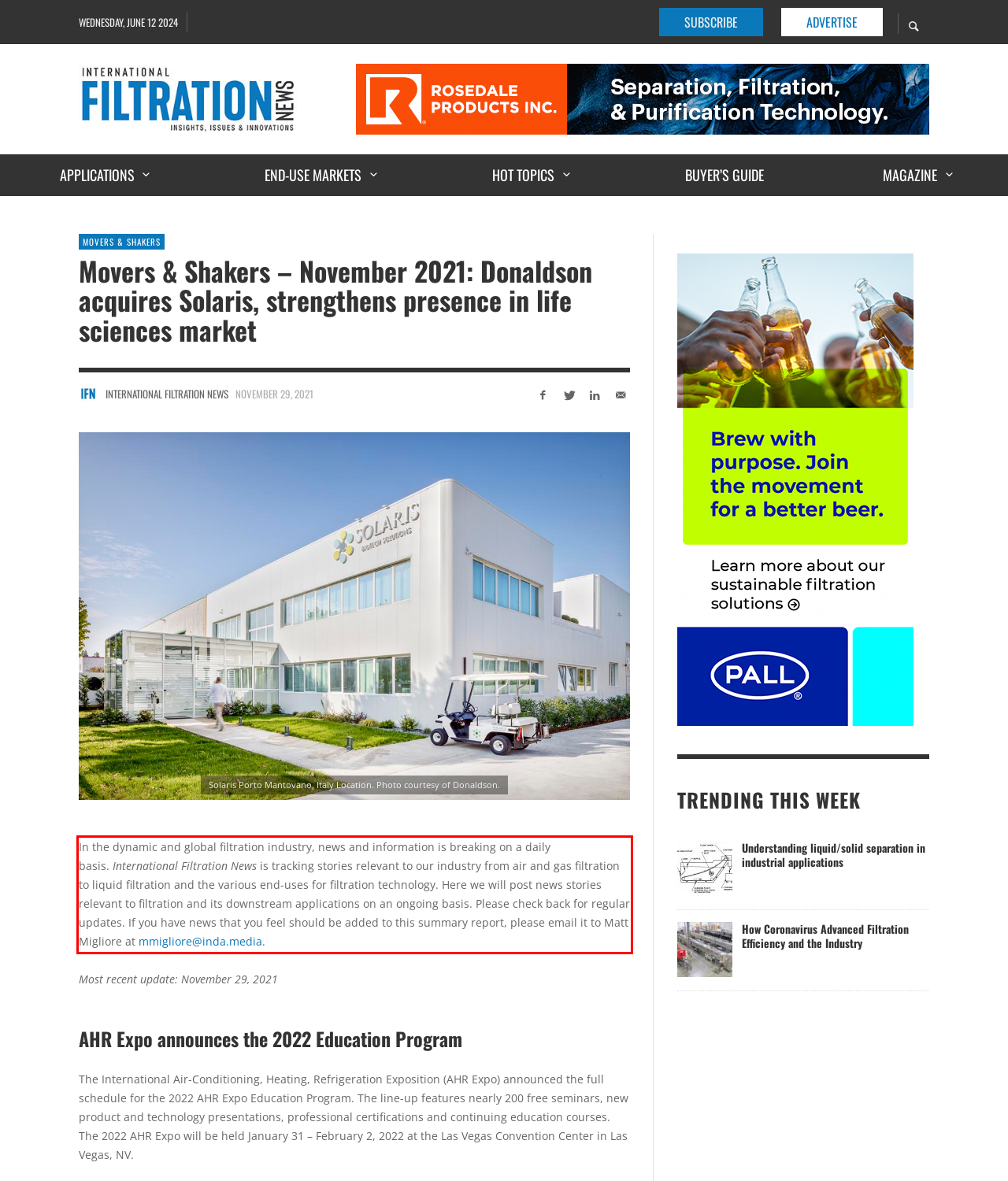You have a screenshot of a webpage with a red bounding box. Identify and extract the text content located inside the red bounding box.

In the dynamic and global filtration industry, news and information is breaking on a daily basis. International Filtration News is tracking stories relevant to our industry from air and gas filtration to liquid filtration and the various end-uses for filtration technology. Here we will post news stories relevant to filtration and its downstream applications on an ongoing basis. Please check back for regular updates. If you have news that you feel should be added to this summary report, please email it to Matt Migliore at mmigliore@inda.media.